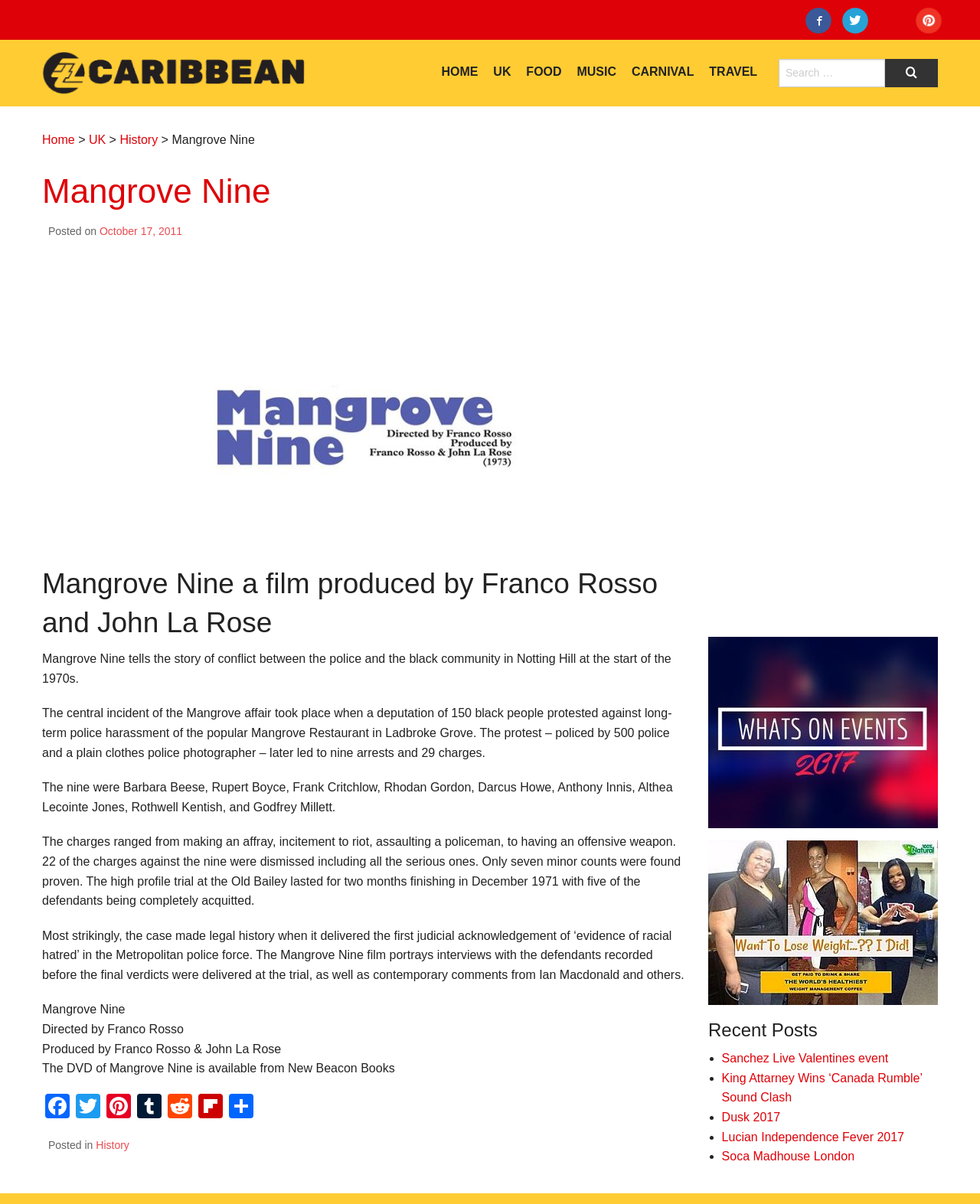What is the name of the documentary film?
Provide a detailed and extensive answer to the question.

The answer can be found in the heading 'Mangrove Nine a film produced by Franco Rosso and John La Rose' which is a subheading of the main article.